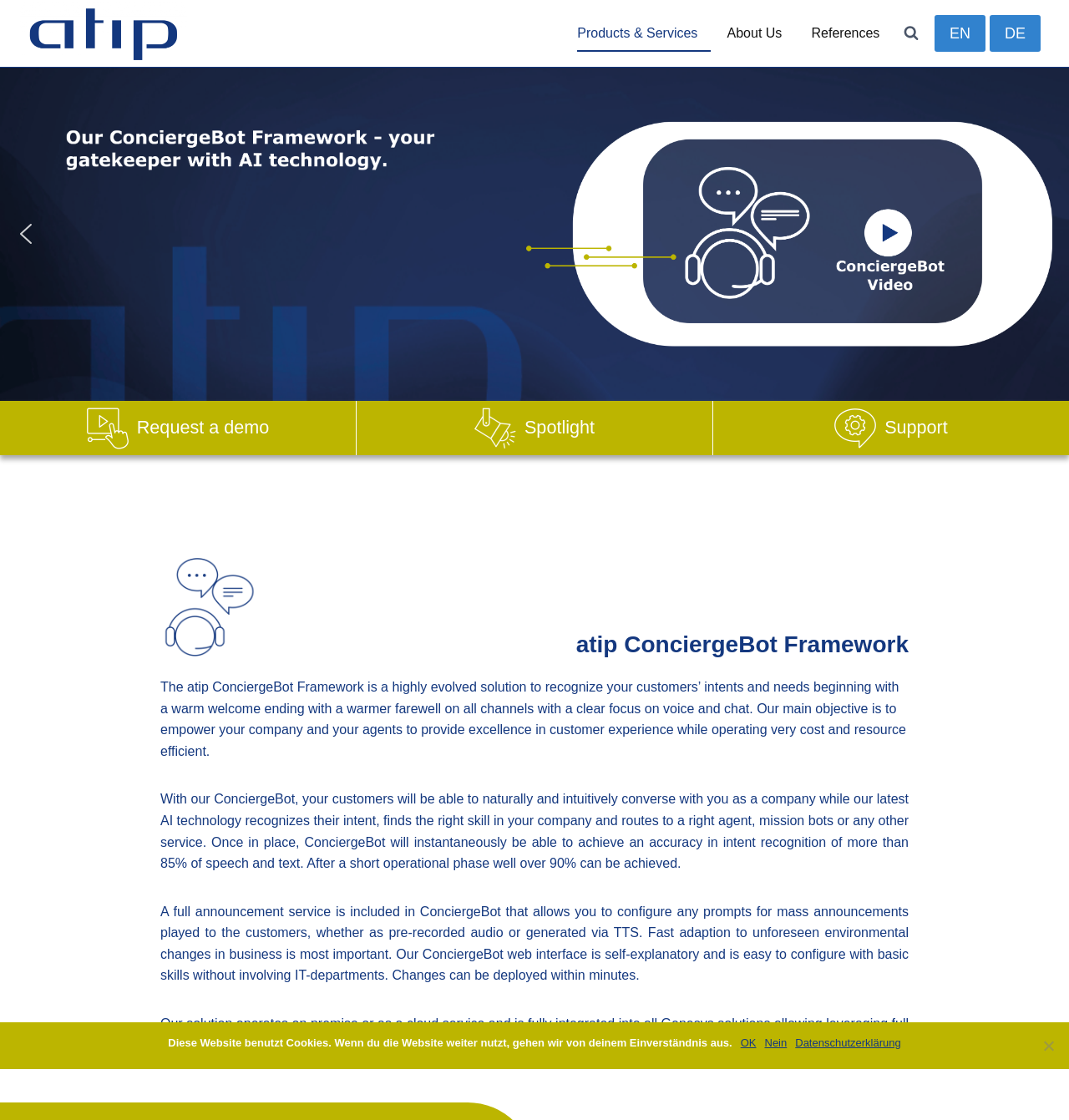Using the provided element description "Products & ServicesExpand", determine the bounding box coordinates of the UI element.

[0.533, 0.013, 0.673, 0.047]